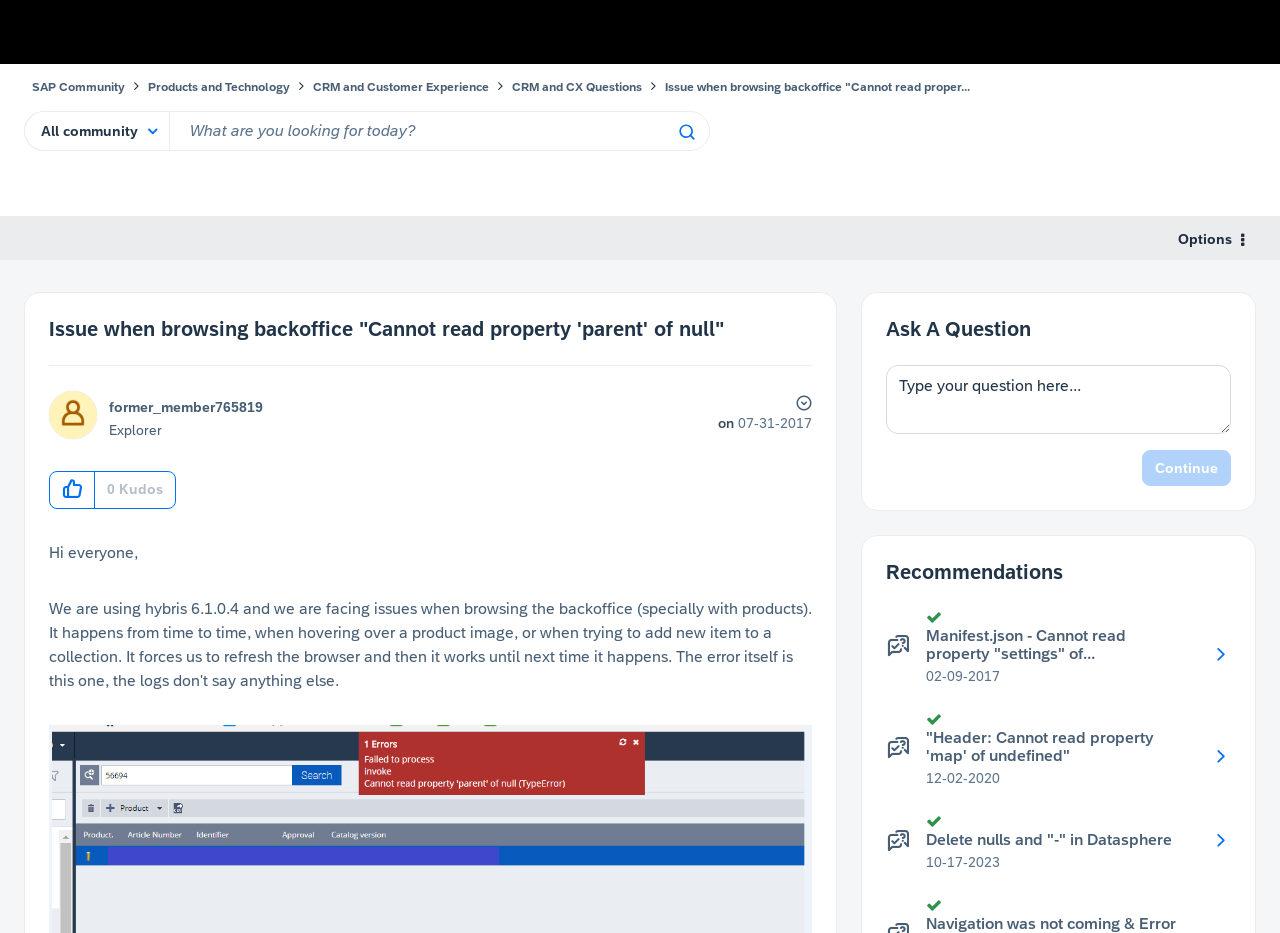Identify the bounding box coordinates of the element to click to follow this instruction: 'Type a question'. Ensure the coordinates are four float values between 0 and 1, provided as [left, top, right, bottom].

[0.692, 0.392, 0.962, 0.465]